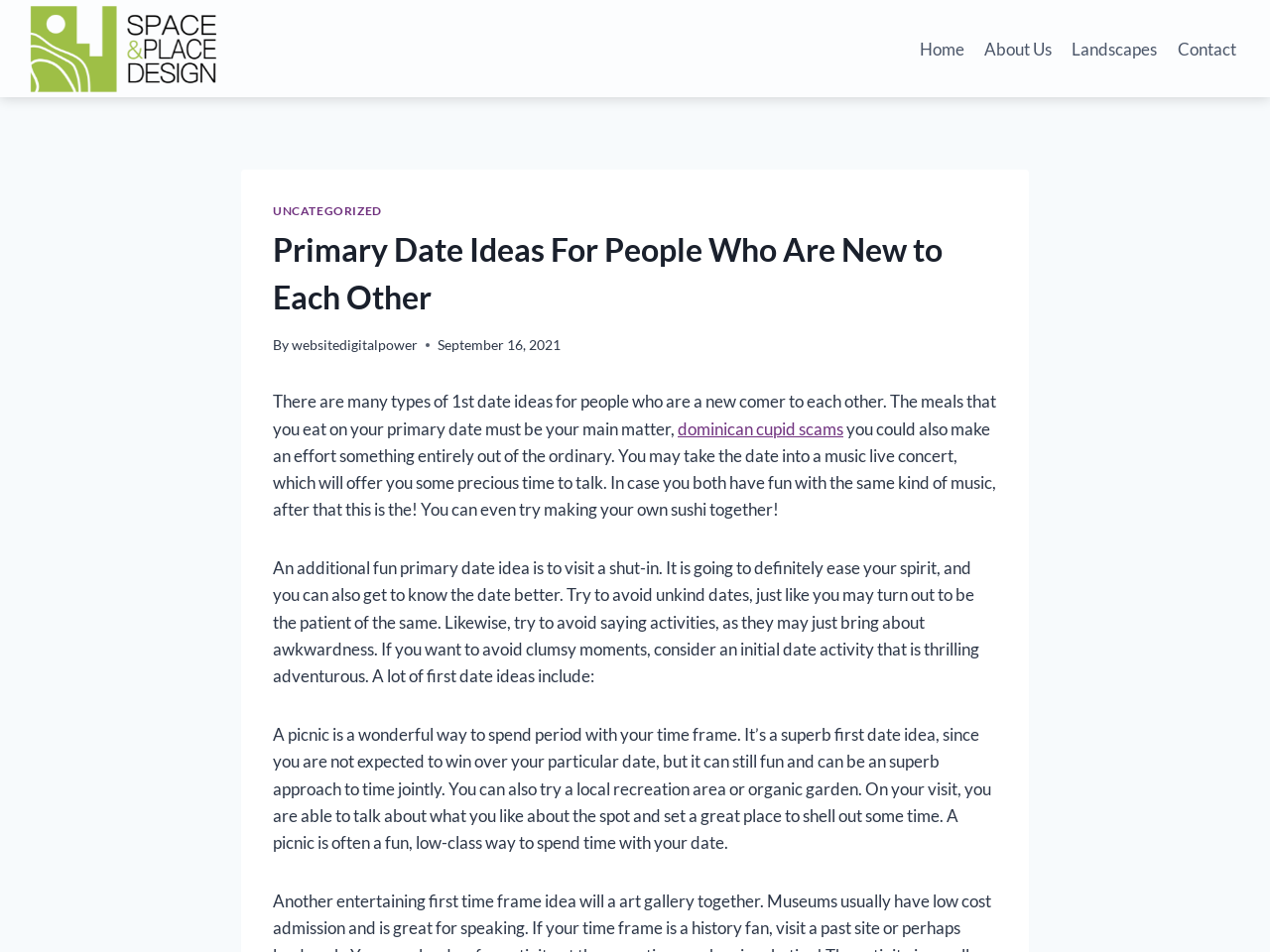Identify the bounding box coordinates for the region of the element that should be clicked to carry out the instruction: "Click the link to learn about 'dominican cupid scams'". The bounding box coordinates should be four float numbers between 0 and 1, i.e., [left, top, right, bottom].

[0.534, 0.439, 0.664, 0.461]